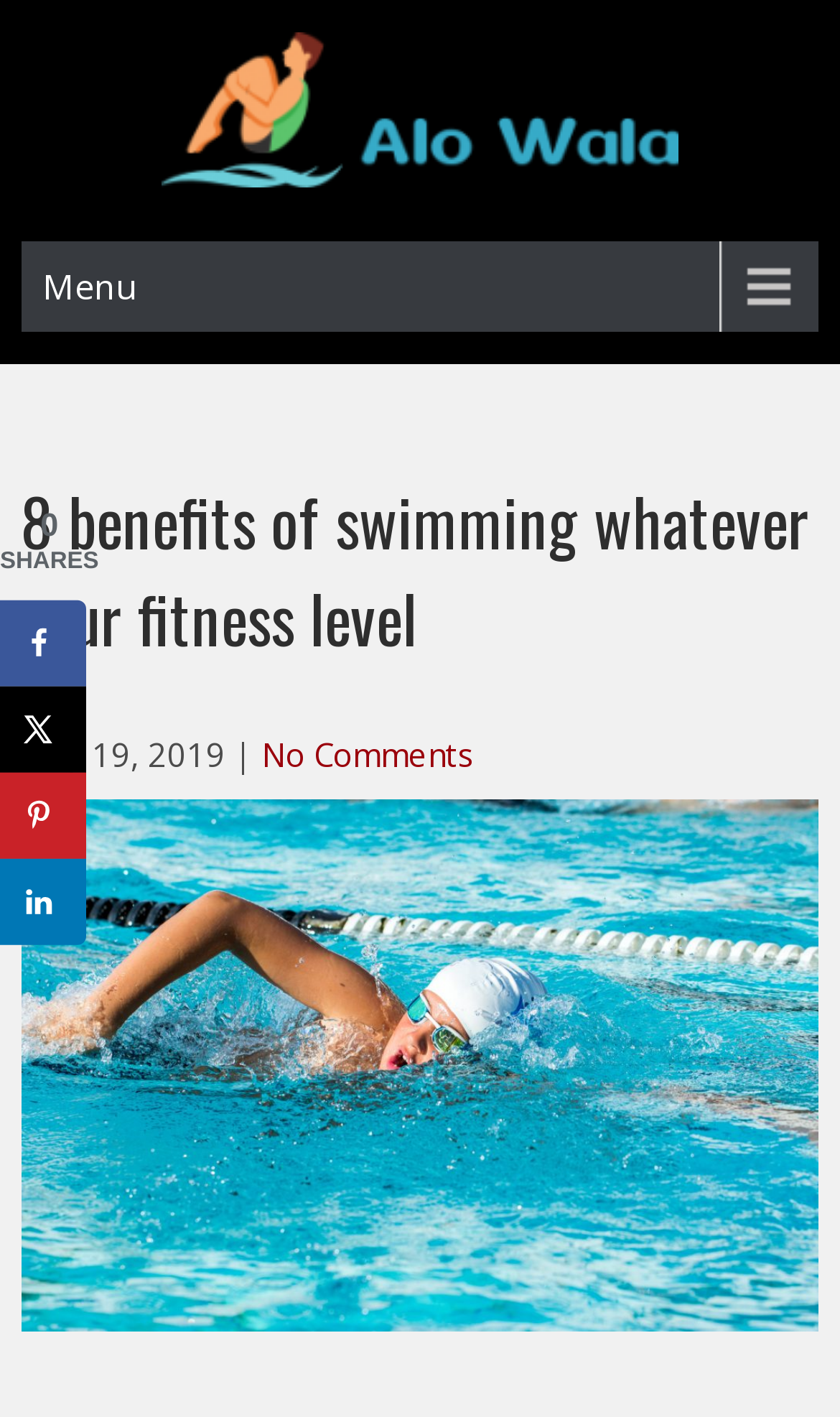Is there a comment section for this article? Using the information from the screenshot, answer with a single word or phrase.

No